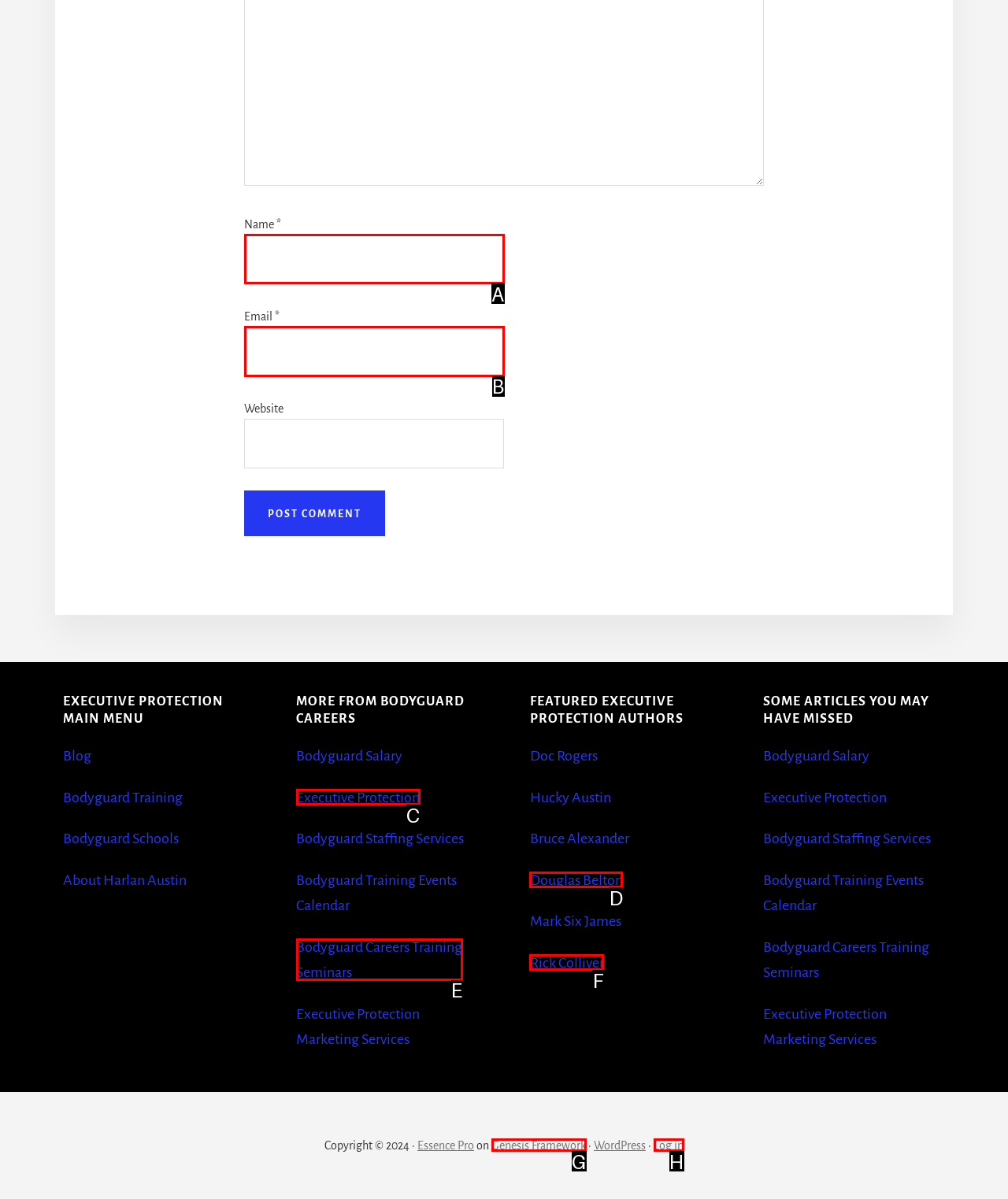From the options provided, determine which HTML element best fits the description: parent_node: Email * aria-describedby="email-notes" name="email". Answer with the correct letter.

B